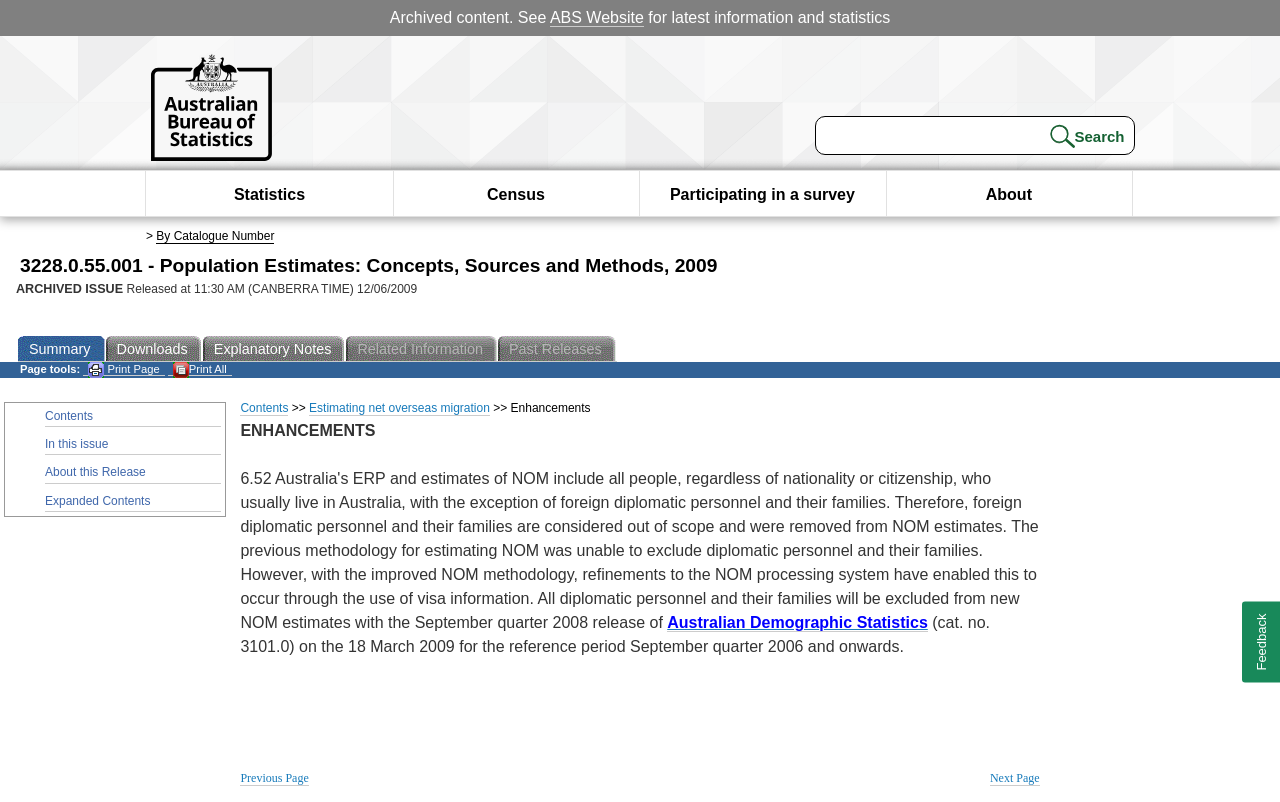Construct a thorough caption encompassing all aspects of the webpage.

This webpage is about the Australian Bureau of Statistics (ABS) and specifically focuses on Population Estimates: Concepts, Sources, and Methods, 2009. At the top, there is an archived content notice with a link to the ABS website. Below this, there is a search bar with a submit button. 

On the left side, there are several links to different sections of the website, including Statistics, Census, Participating in a survey, and About. 

The main content of the page is divided into two sections. The top section has a title "3228.0.55.001 - Population Estimates: Concepts, Sources and Methods, 2009" and indicates that it is an archived issue. Below this, there is a release date and time. 

The bottom section is a table of contents with links to different parts of the document, including Summary, Downloads, Explanatory Notes, and Related Information. There is also a section with page tools, allowing users to print the page or all pages in the product. 

The main content of the page discusses Estimating net overseas migration, including enhancements to the methodology. There are links to related information, such as Australian Demographic Statistics, and navigation links to previous and next pages.